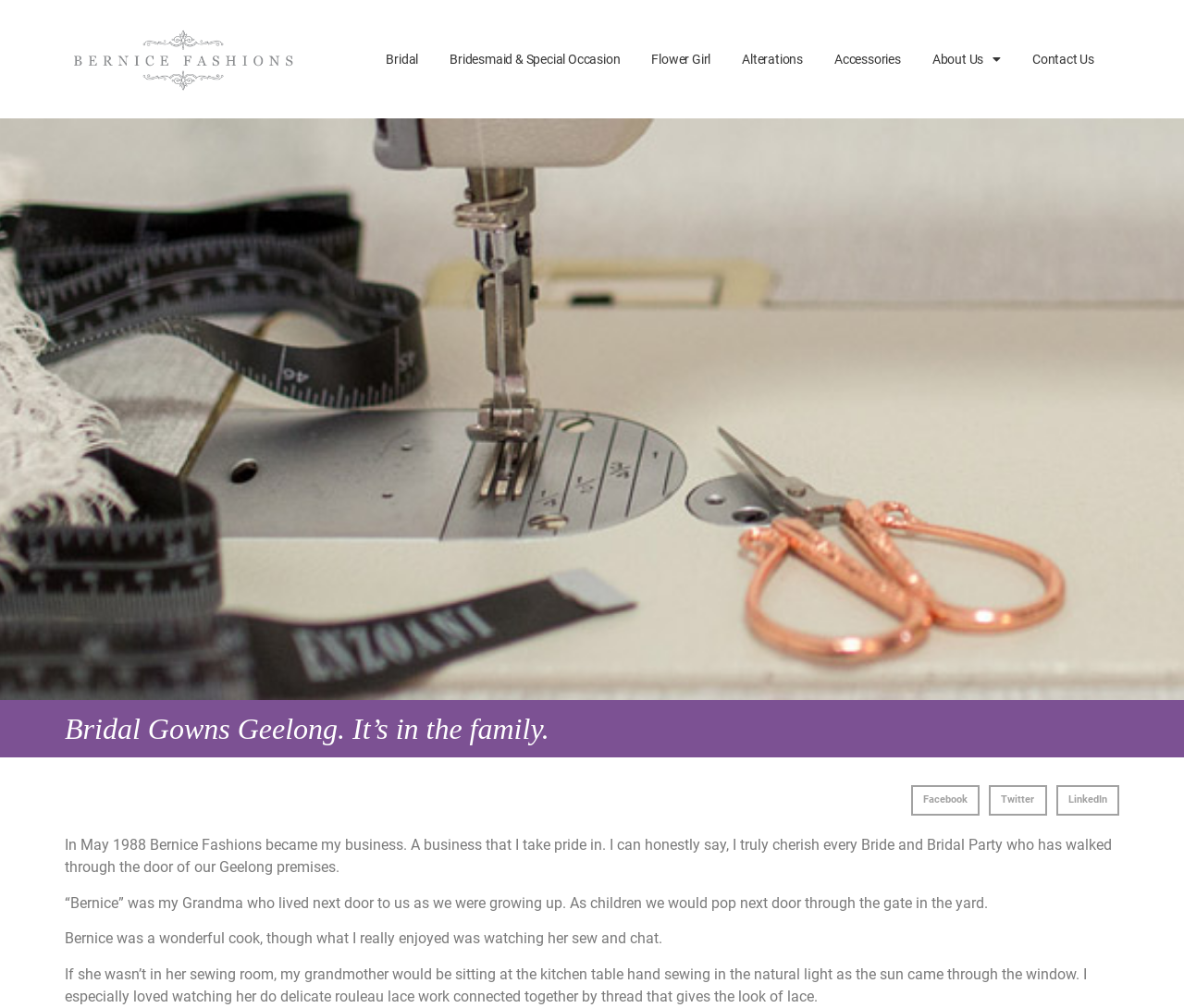Answer this question using a single word or a brief phrase:
What social media platforms are available for sharing?

Facebook, Twitter, LinkedIn